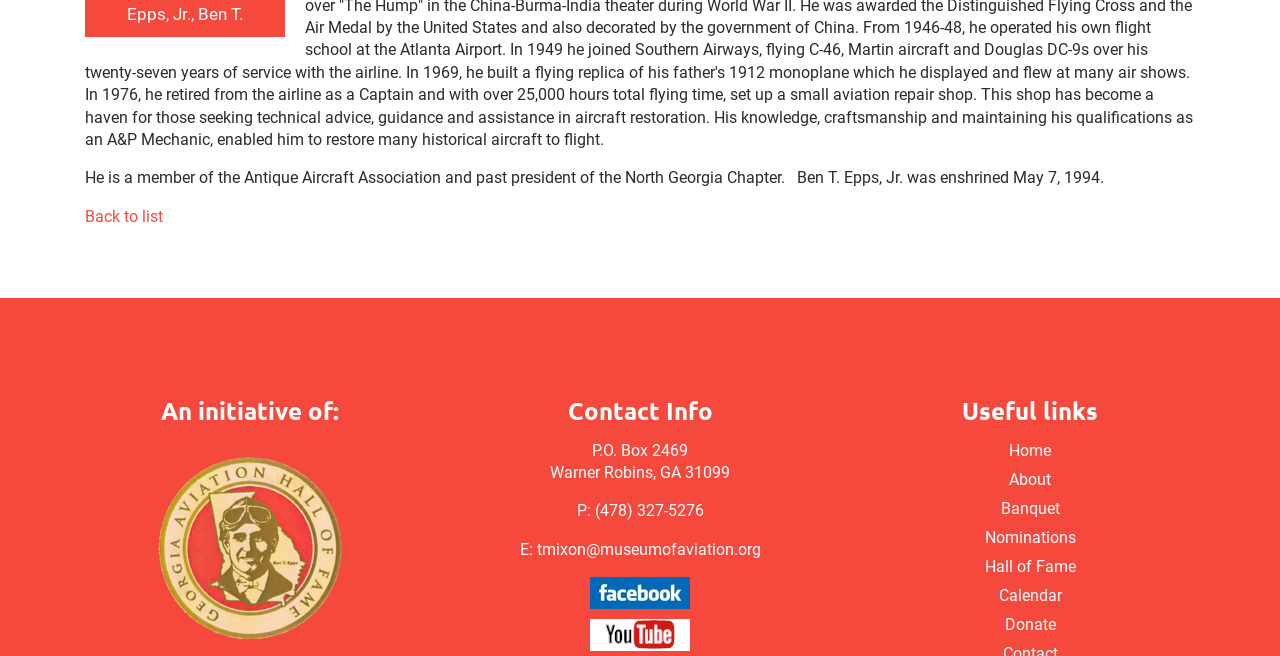Given the webpage screenshot and the description, determine the bounding box coordinates (top-left x, top-left y, bottom-right x, bottom-right y) that define the location of the UI element matching this description: Comments feed

None